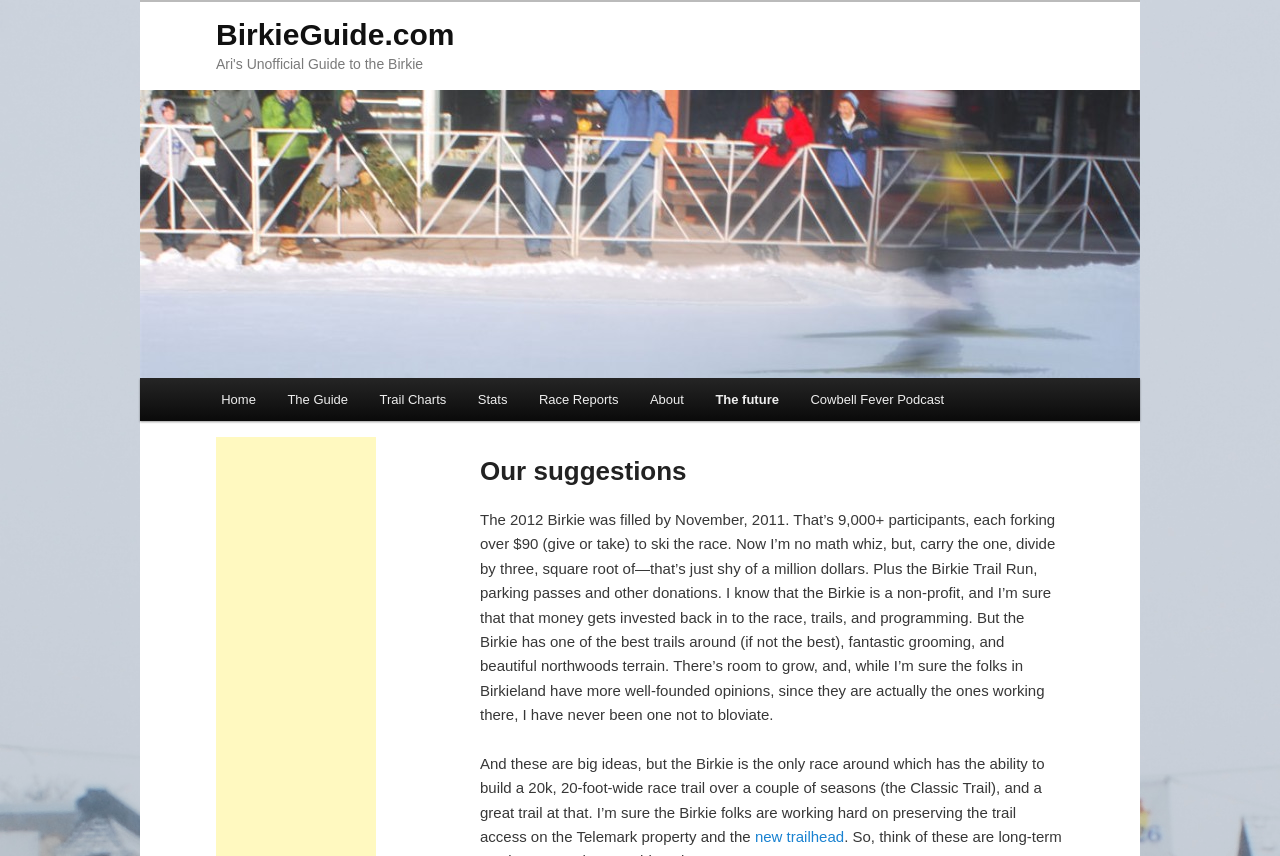Identify the bounding box coordinates of the region that should be clicked to execute the following instruction: "Click on 'Hjem'".

None